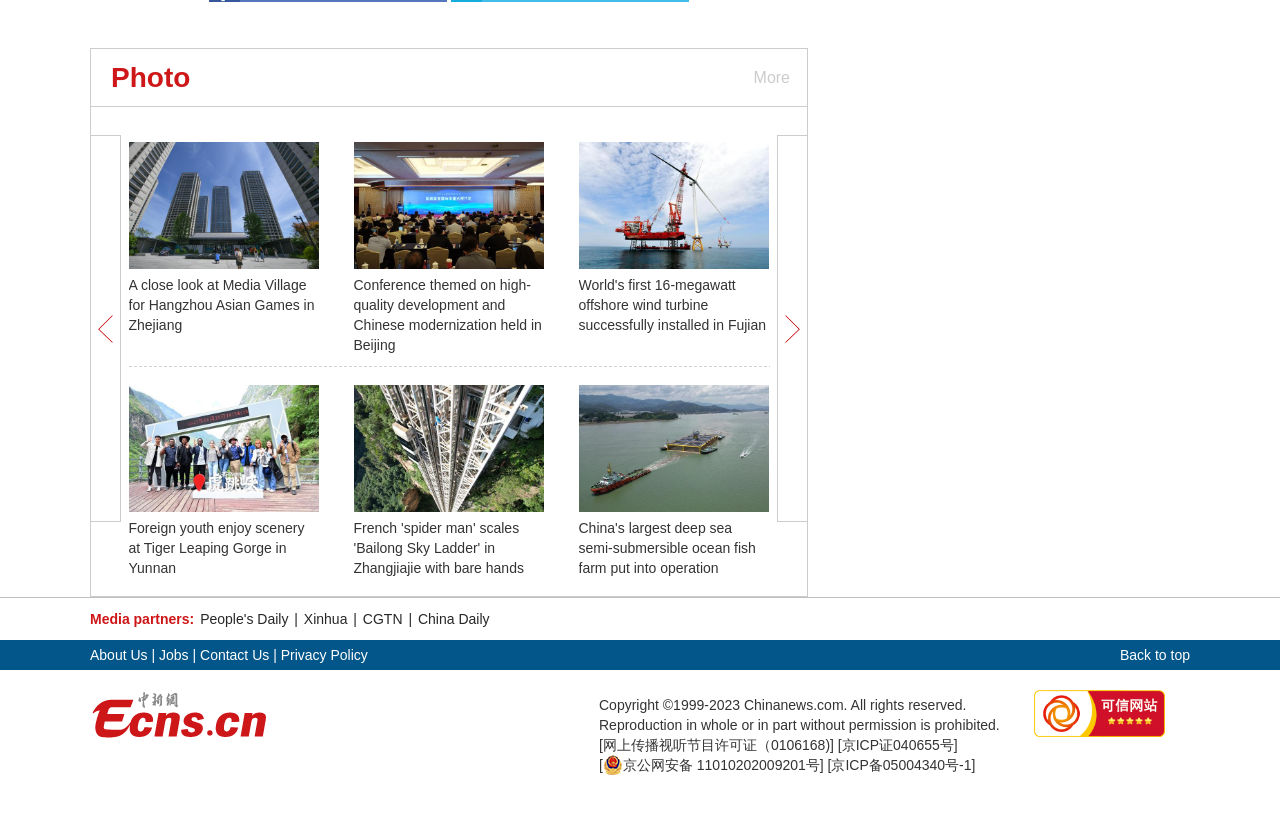How many news articles are on this webpage?
Please answer the question with a single word or phrase, referencing the image.

12